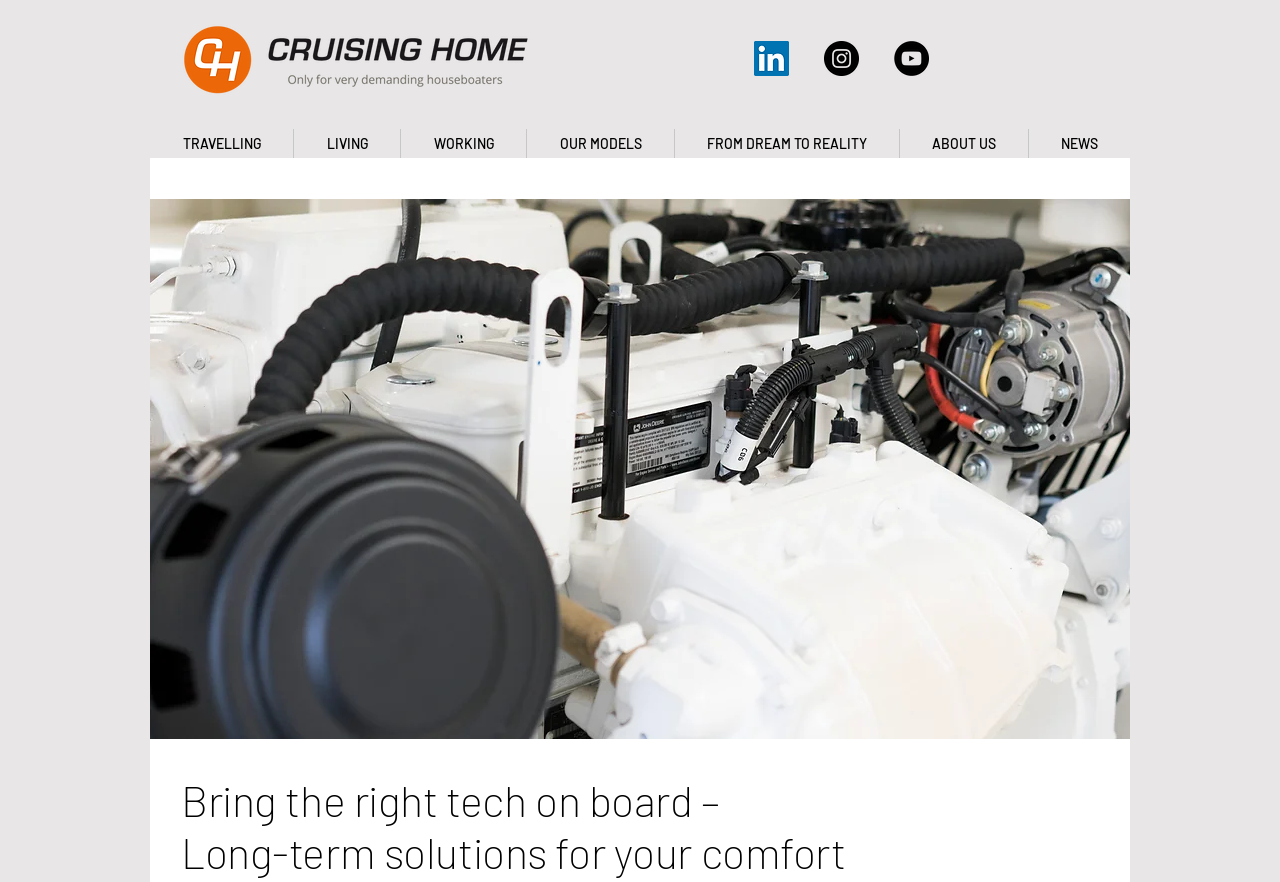Using the provided element description: "aria-label="LinkedIn Social Icon"", determine the bounding box coordinates of the corresponding UI element in the screenshot.

[0.589, 0.046, 0.616, 0.086]